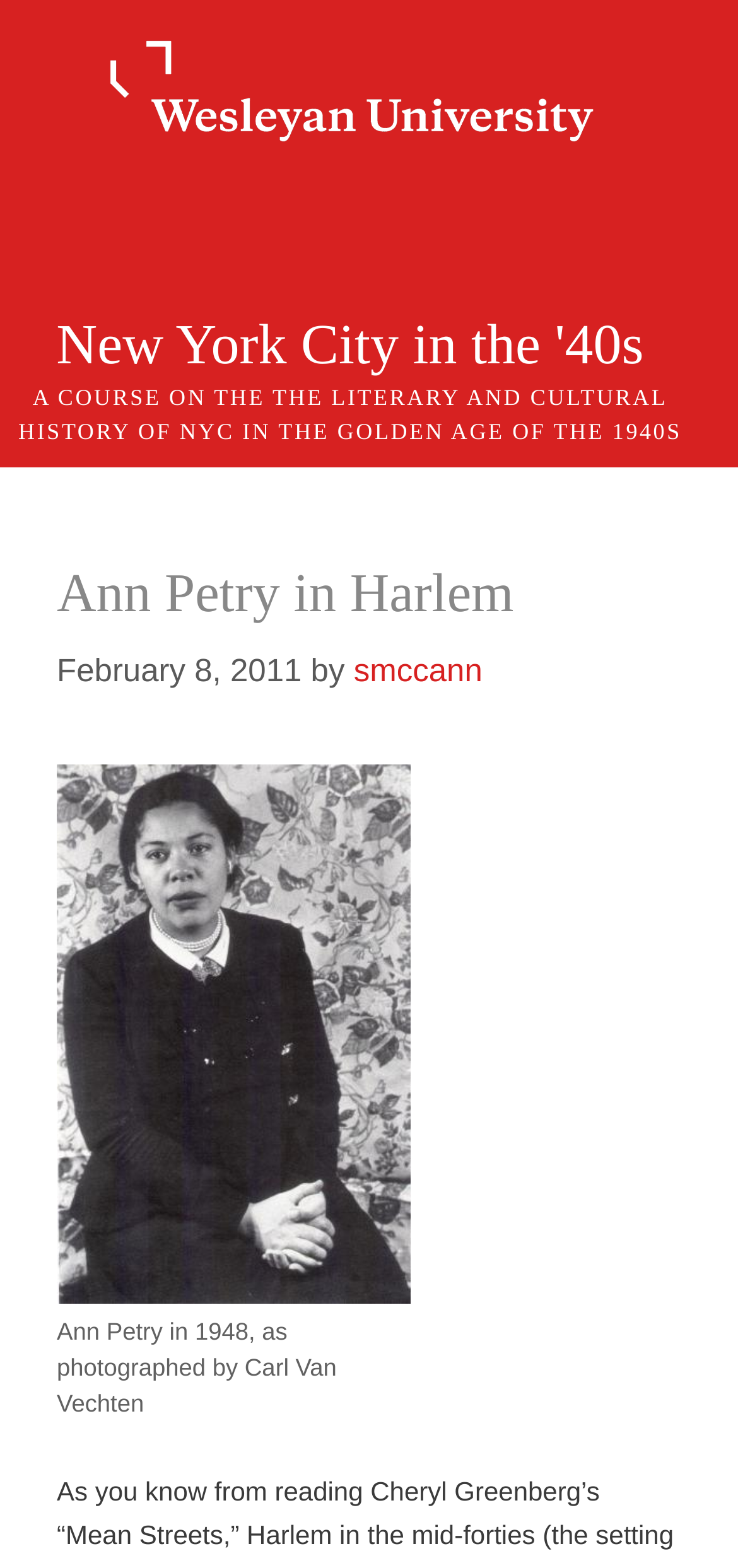Describe in detail what you see on the webpage.

The webpage is about Ann Petry in Harlem, specifically focusing on New York City in the 1940s. At the top, there is a banner with the site's name, accompanied by a link to "New York City in the '40s" on the right side. Below the banner, there is a static text describing a course on the literary and cultural history of NYC in the 1940s.

On the top-left corner, there is a logo of Wesleyan University, which is an image. Below the logo, there is a header section containing the main content. The header has a heading "Ann Petry in Harlem" followed by a time stamp "February 8, 2011" and a byline "by smccann".

Below the header, there is a figure with an image, which is described by a figcaption "Ann Petry in 1948, as photographed by Carl Van Vechten". The image is positioned in the top-left section of the content area, taking up about half of the width.